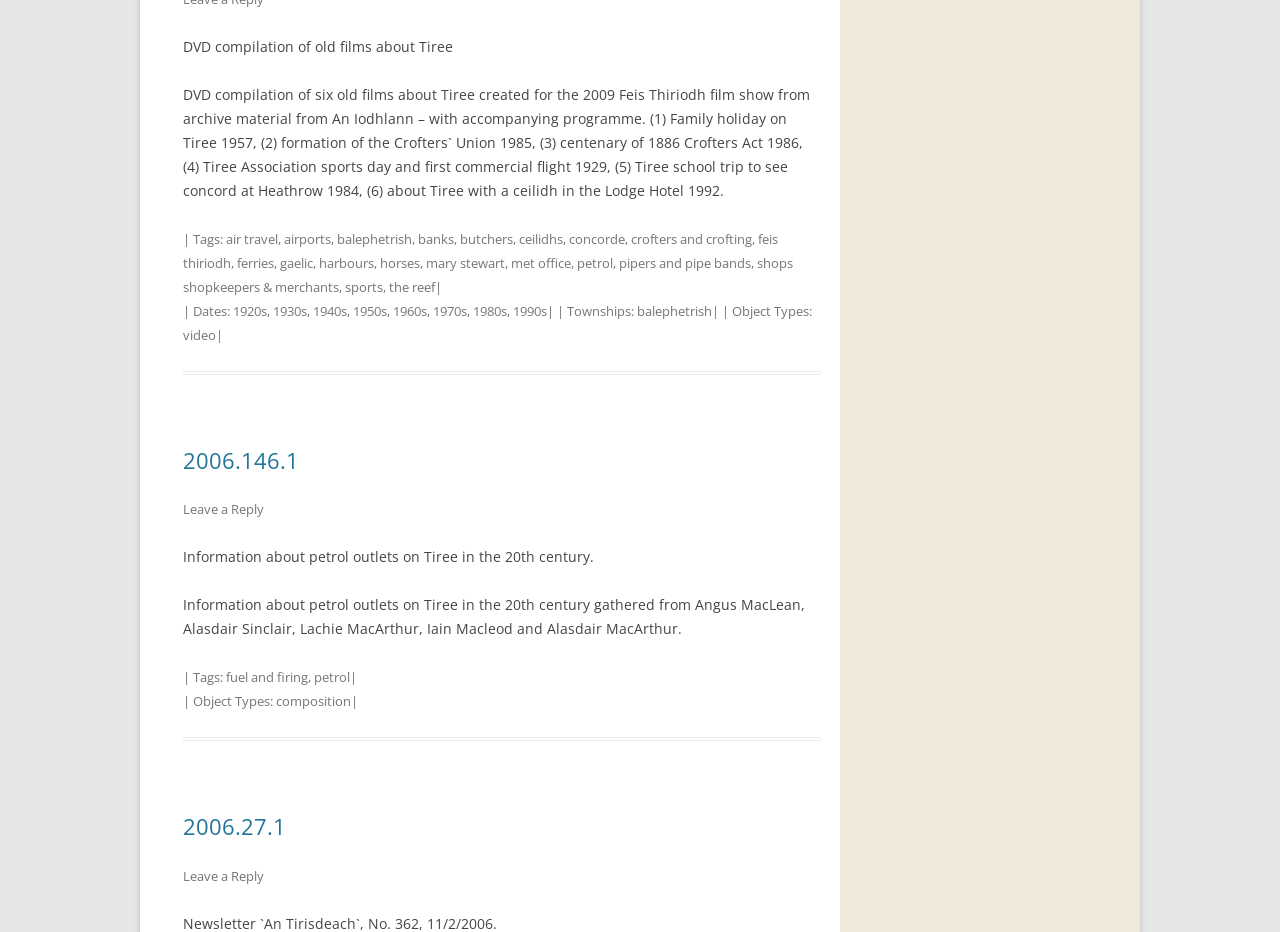What is the topic of the article with ID 2006.27.1?
Offer a detailed and exhaustive answer to the question.

The topic of the article with ID 2006.27.1 is petrol, which is mentioned in the StaticText element with ID 876 as 'Information about petrol outlets on Tiree in the 20th century'.